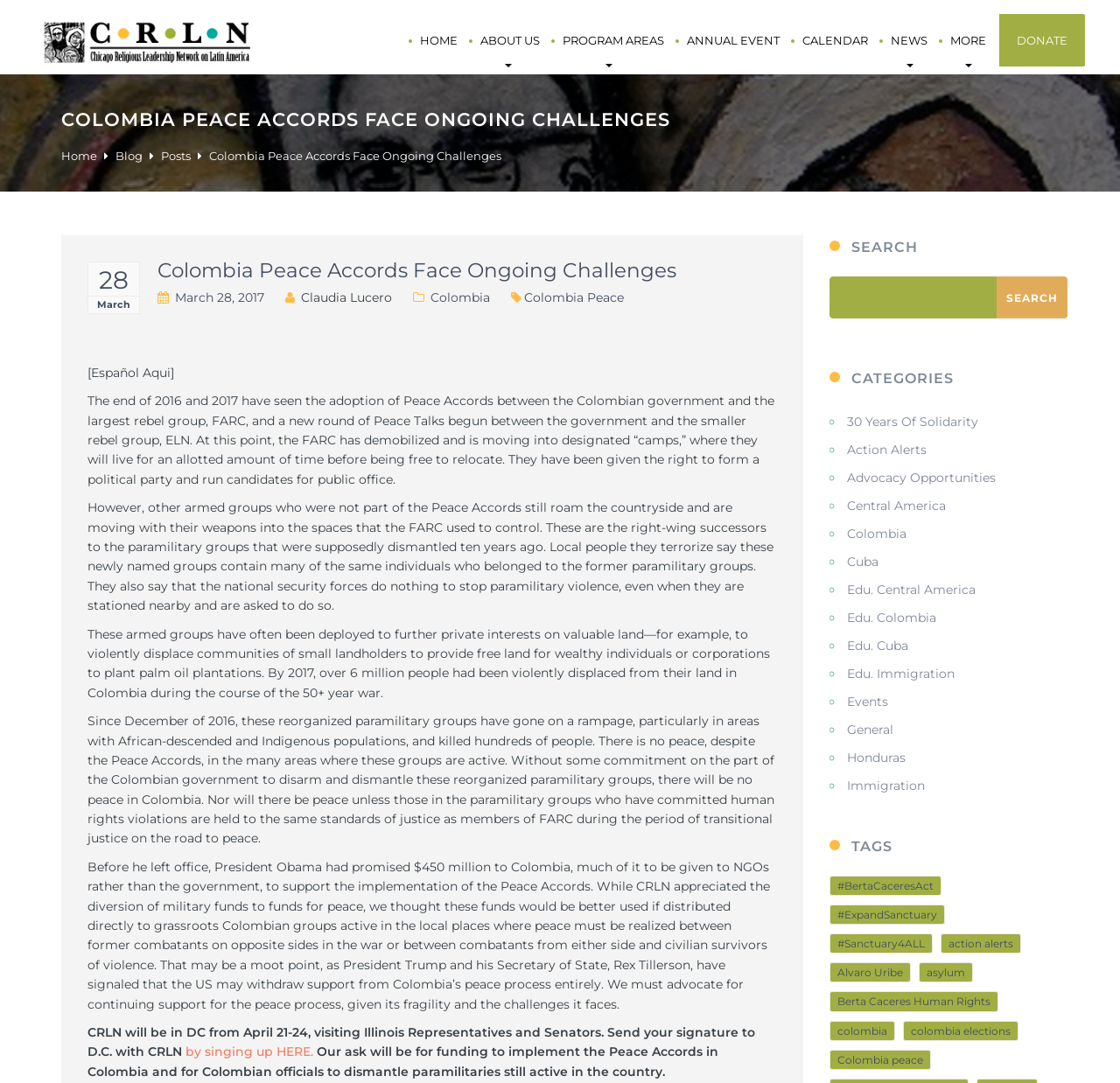How many categories are listed?
Refer to the image and provide a detailed answer to the question.

I counted the categories listed, which are '30 Years Of Solidarity', 'Action Alerts', 'Advocacy Opportunities', 'Central America', 'Colombia', 'Cuba', 'Edu. Central America', 'Edu. Colombia', 'Edu. Cuba', 'Edu. Immigration', 'Events', 'General', 'Honduras', and 'Immigration'. There are 14 categories in total.